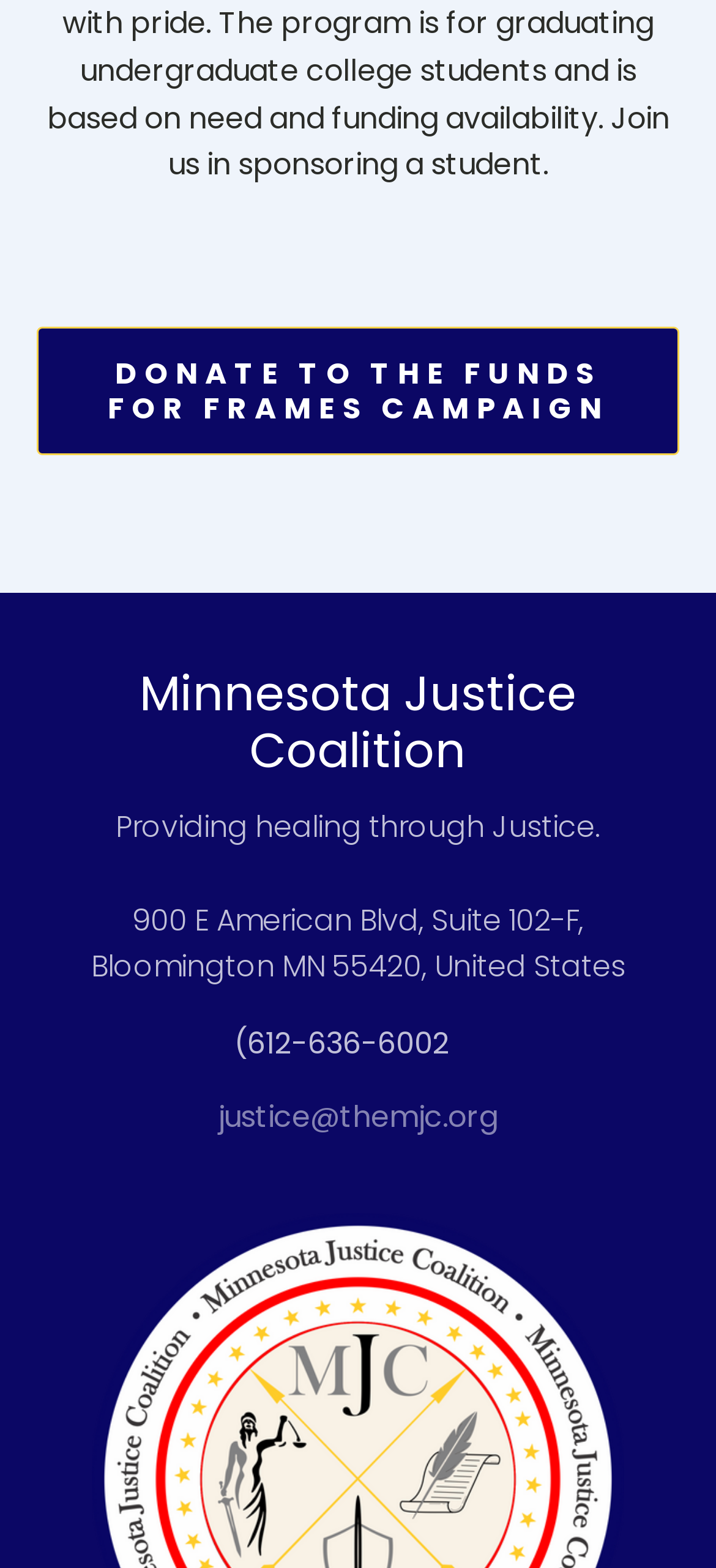Provide a short, one-word or phrase answer to the question below:
What is the location of the organization?

900 E American Blvd, Suite 102-F, Bloomington MN 55420, United States